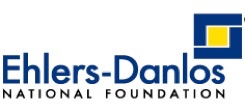Respond to the question below with a concise word or phrase:
What is the name of the organization represented by the logo?

Ehlers-Danlos National Foundation